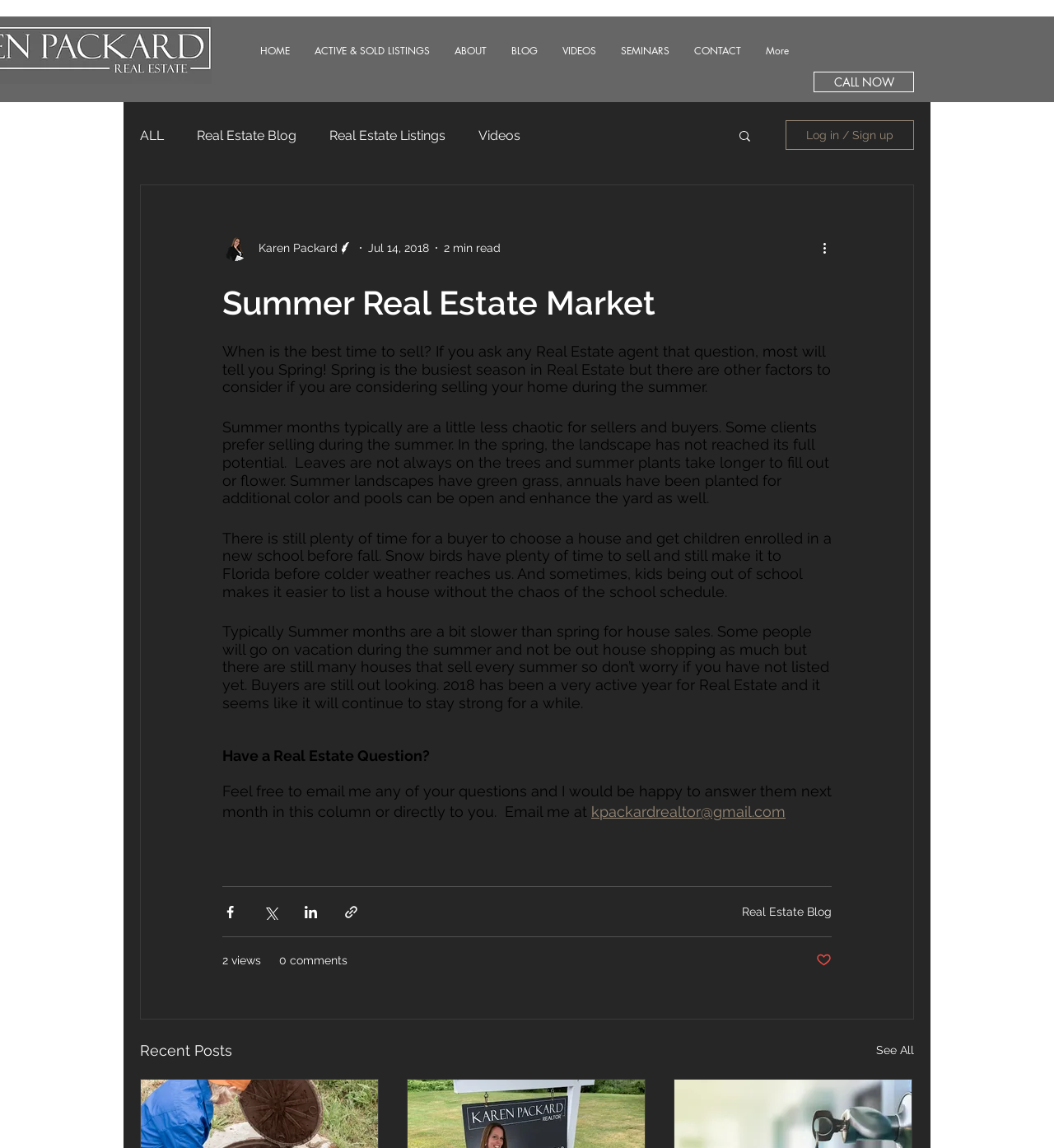Locate the UI element described by ACTIVE & SOLD LISTINGS in the provided webpage screenshot. Return the bounding box coordinates in the format (top-left x, top-left y, bottom-right x, bottom-right y), ensuring all values are between 0 and 1.

[0.287, 0.027, 0.42, 0.062]